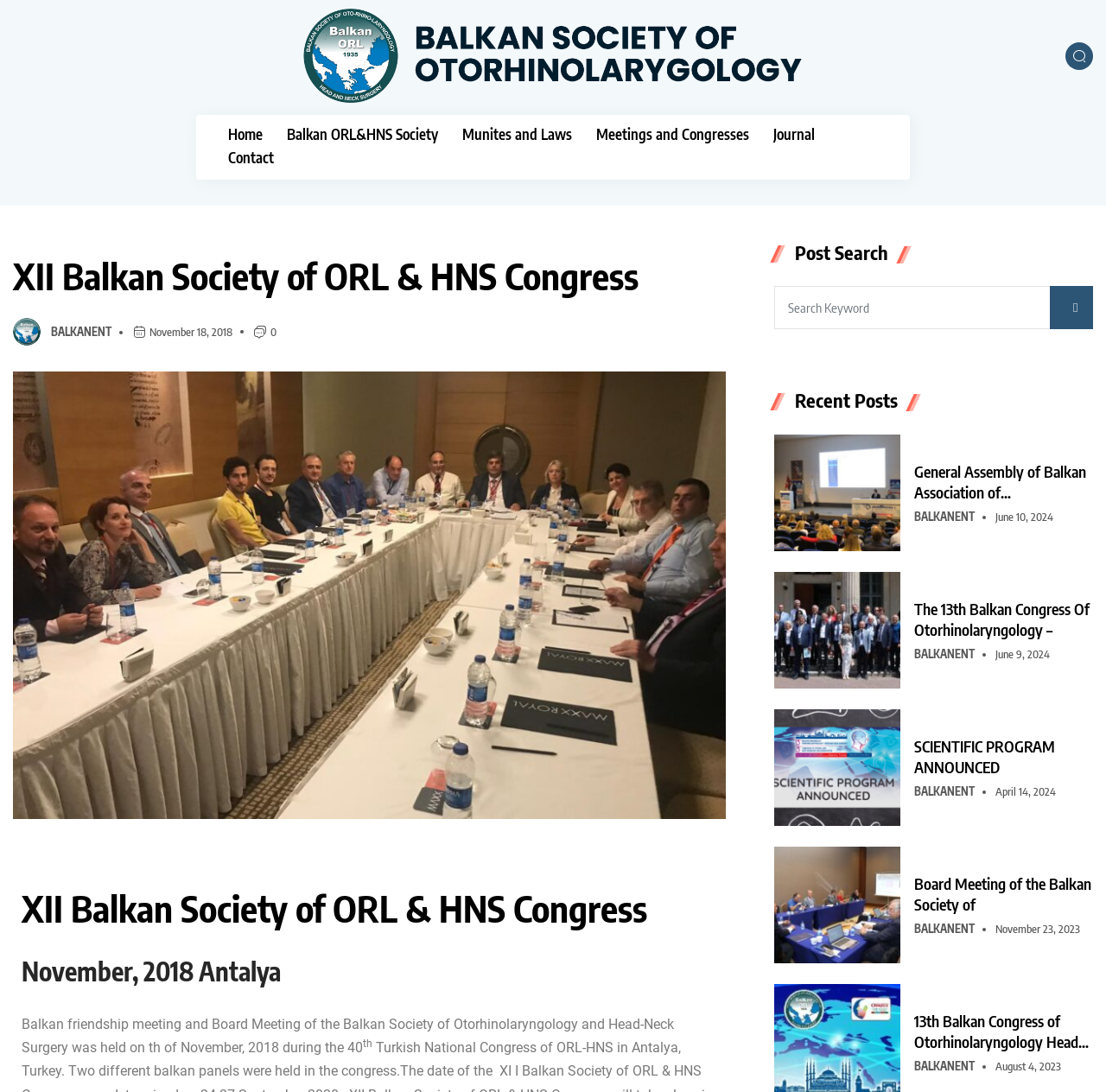Give a concise answer using only one word or phrase for this question:
What is the purpose of the search box?

To search keywords